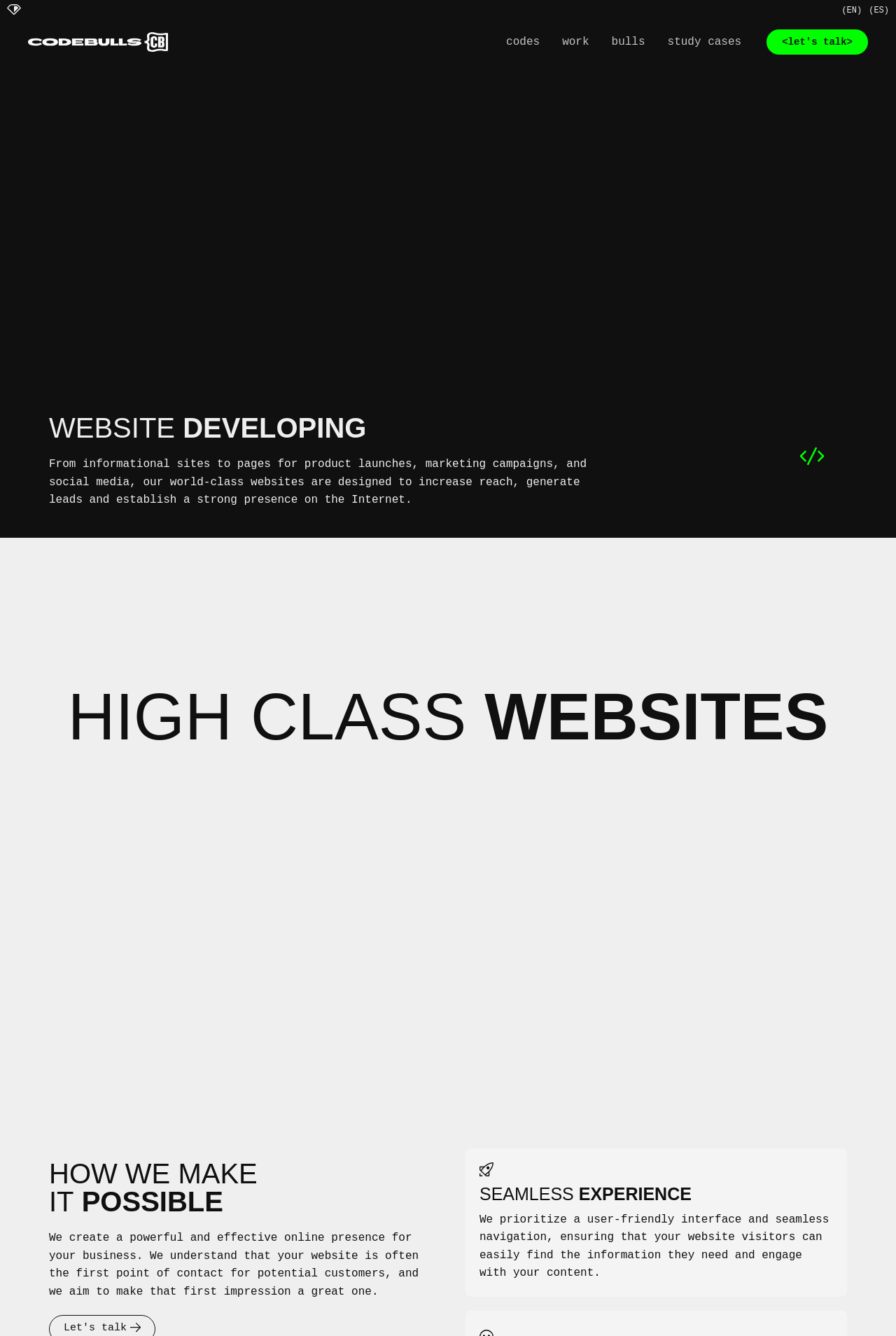Please provide the bounding box coordinates for the element that needs to be clicked to perform the instruction: "Click the CodeBulls white logo". The coordinates must consist of four float numbers between 0 and 1, formatted as [left, top, right, bottom].

[0.031, 0.027, 0.188, 0.036]